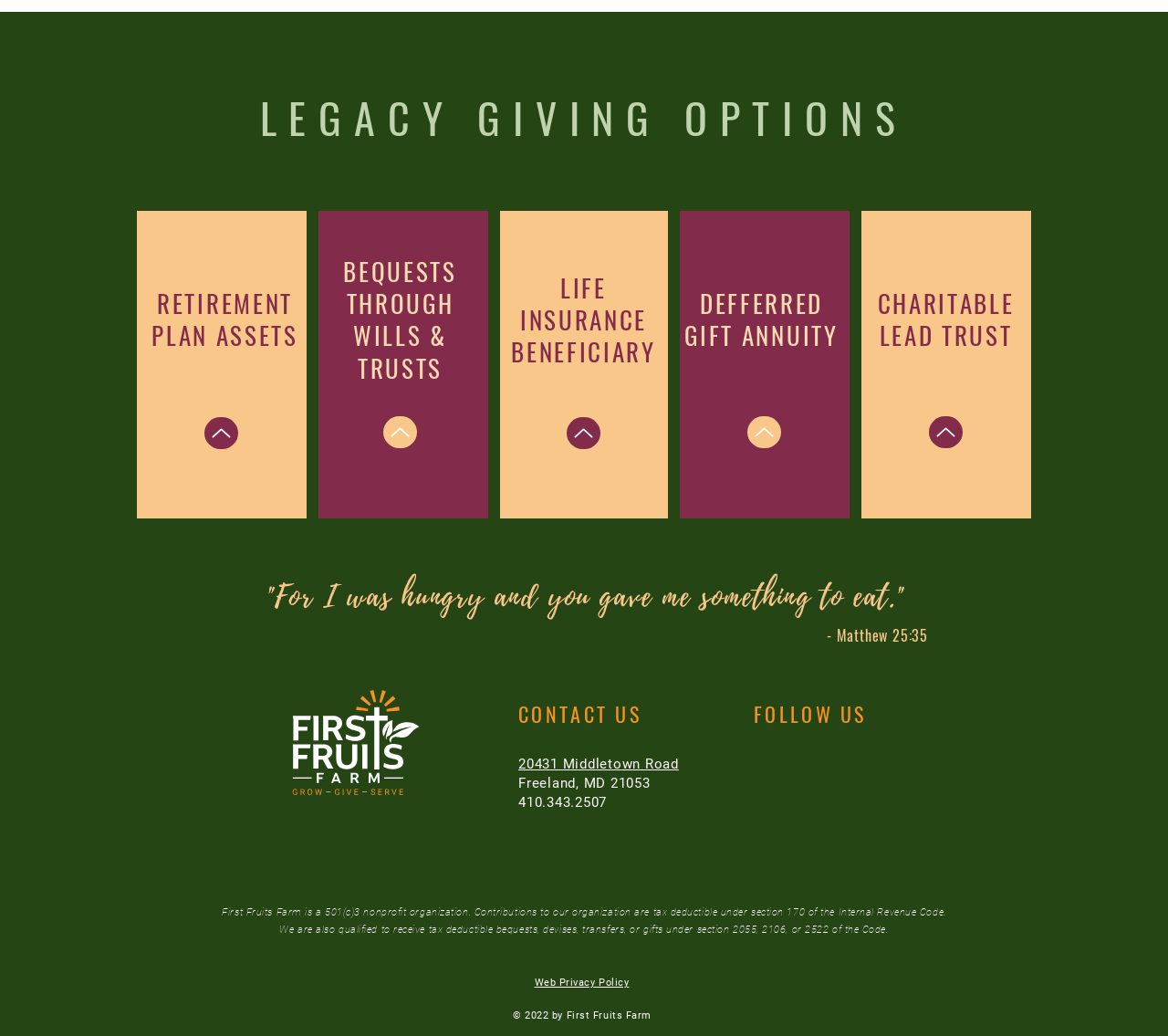Locate the bounding box coordinates of the clickable area needed to fulfill the instruction: "Click 'Up'".

[0.795, 0.402, 0.824, 0.433]